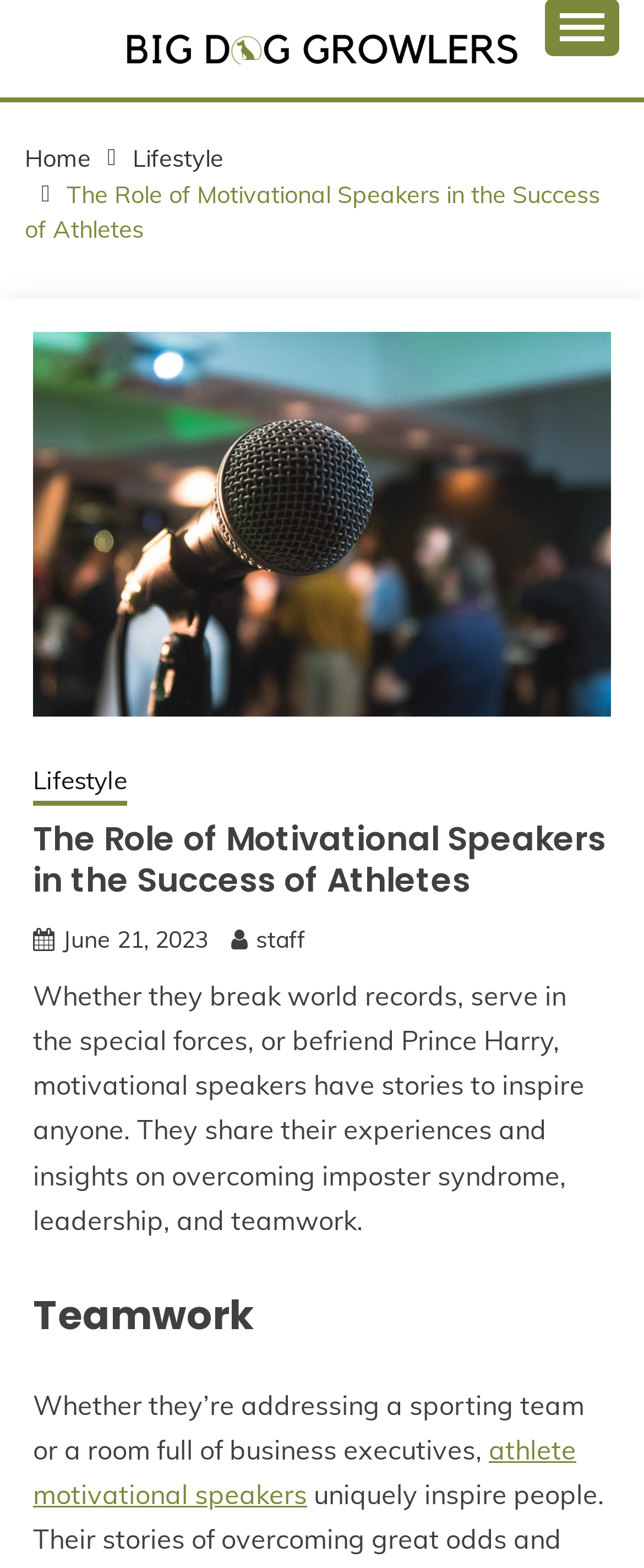Answer briefly with one word or phrase:
What is one of the topics that motivational speakers discuss?

Teamwork